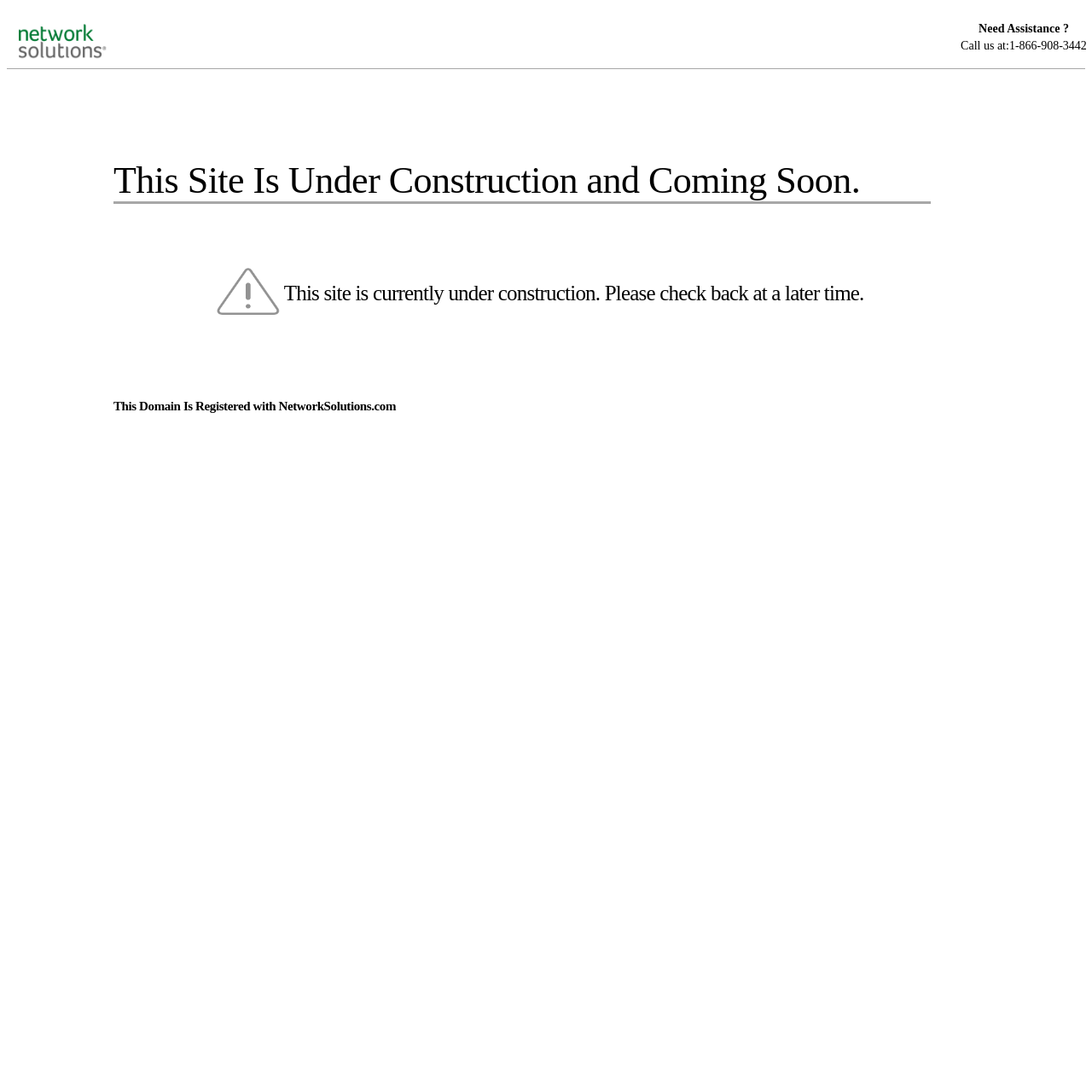With reference to the screenshot, provide a detailed response to the question below:
What is the current status of the website?

I determined the current status of the website by reading the text element that says 'This Site Is Under Construction and Coming Soon.' and another text element that says 'This site is currently under construction. Please check back at a later time.'.